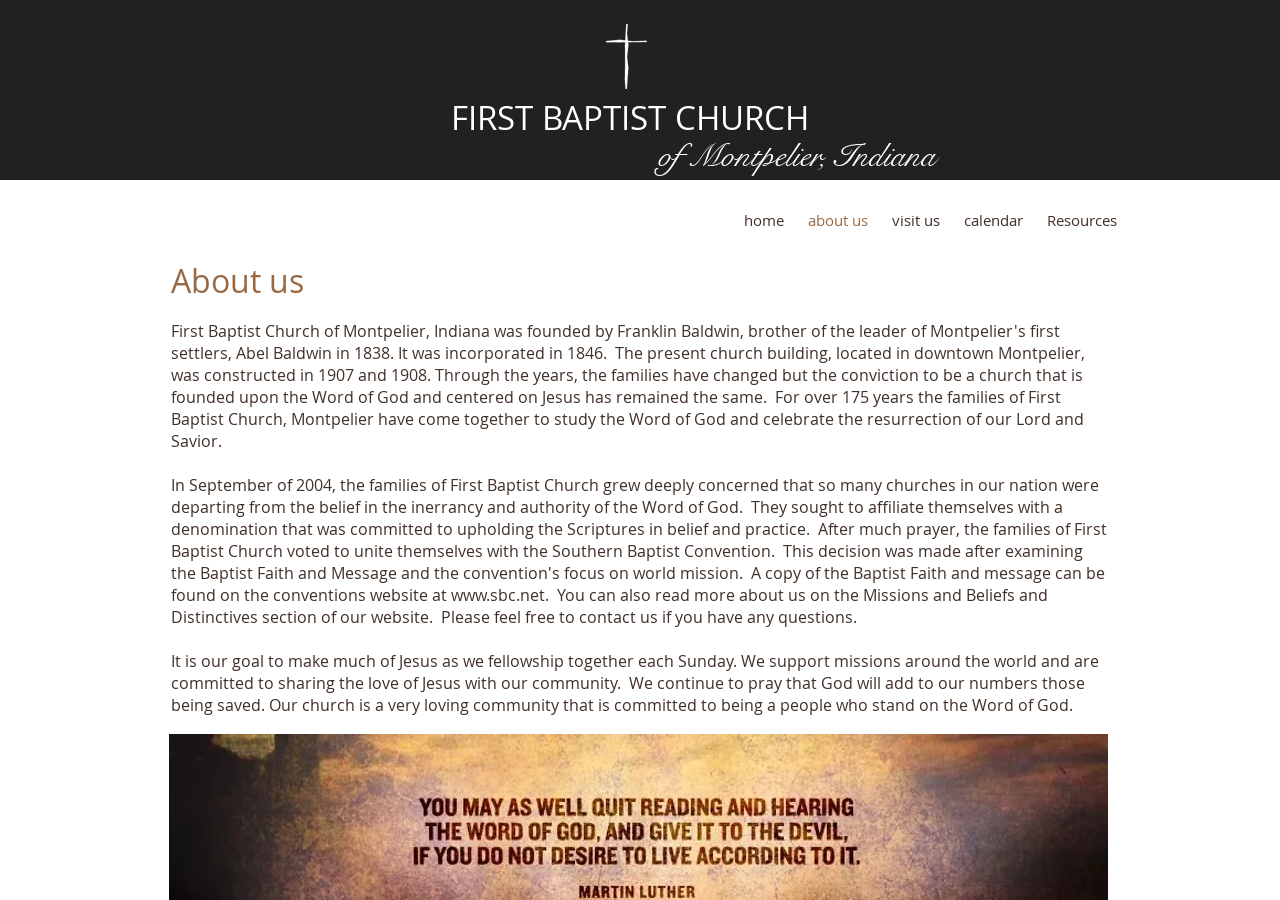Please provide a one-word or phrase answer to the question: 
What is the name of the church?

FIRST BAPTIST CHURCH